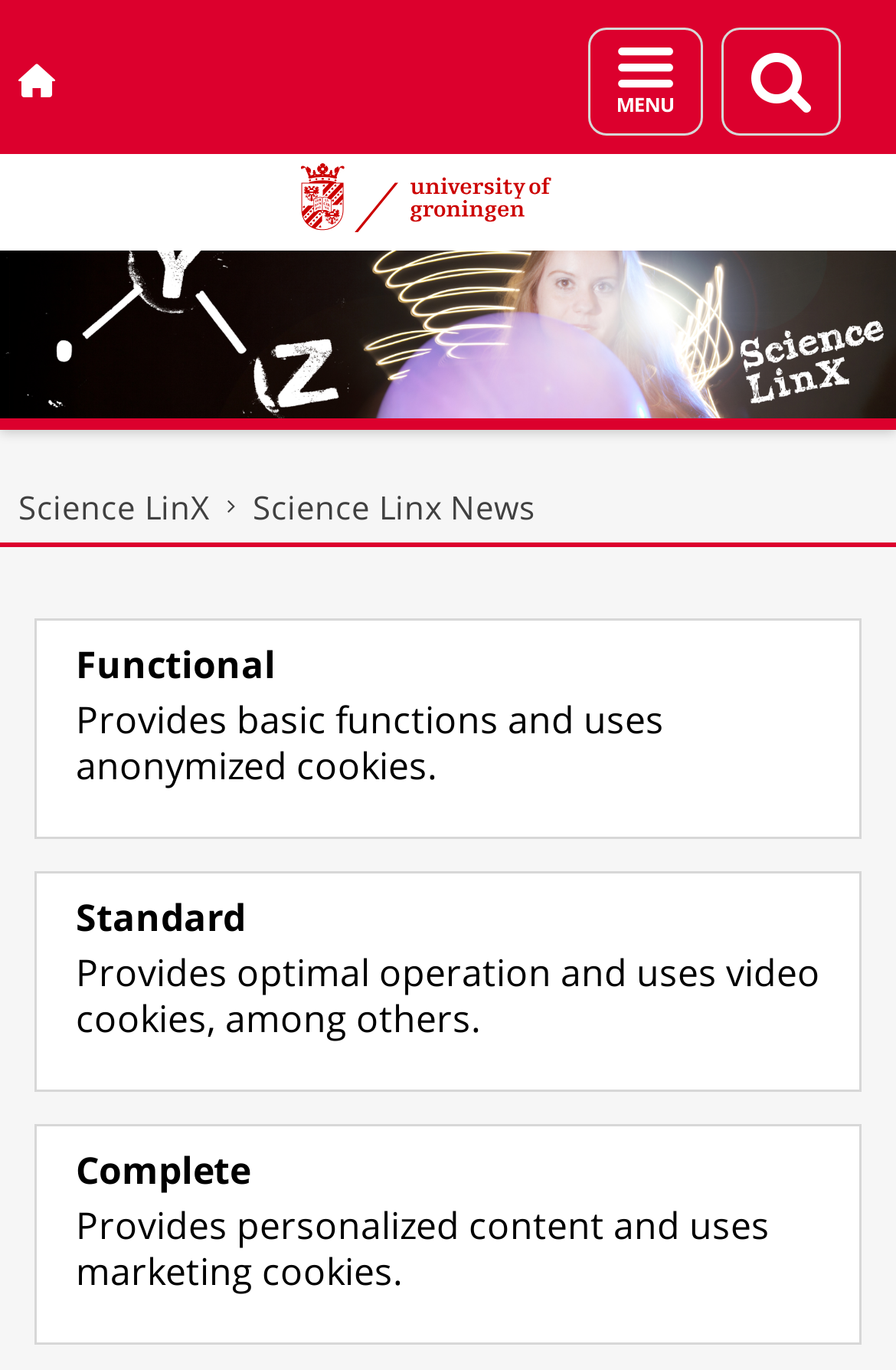Using the elements shown in the image, answer the question comprehensively: Who is mentioned in the news article?

I found the answer by looking at the main heading which mentions 'Oscar Kuipers in documentary on synthetic biology'.